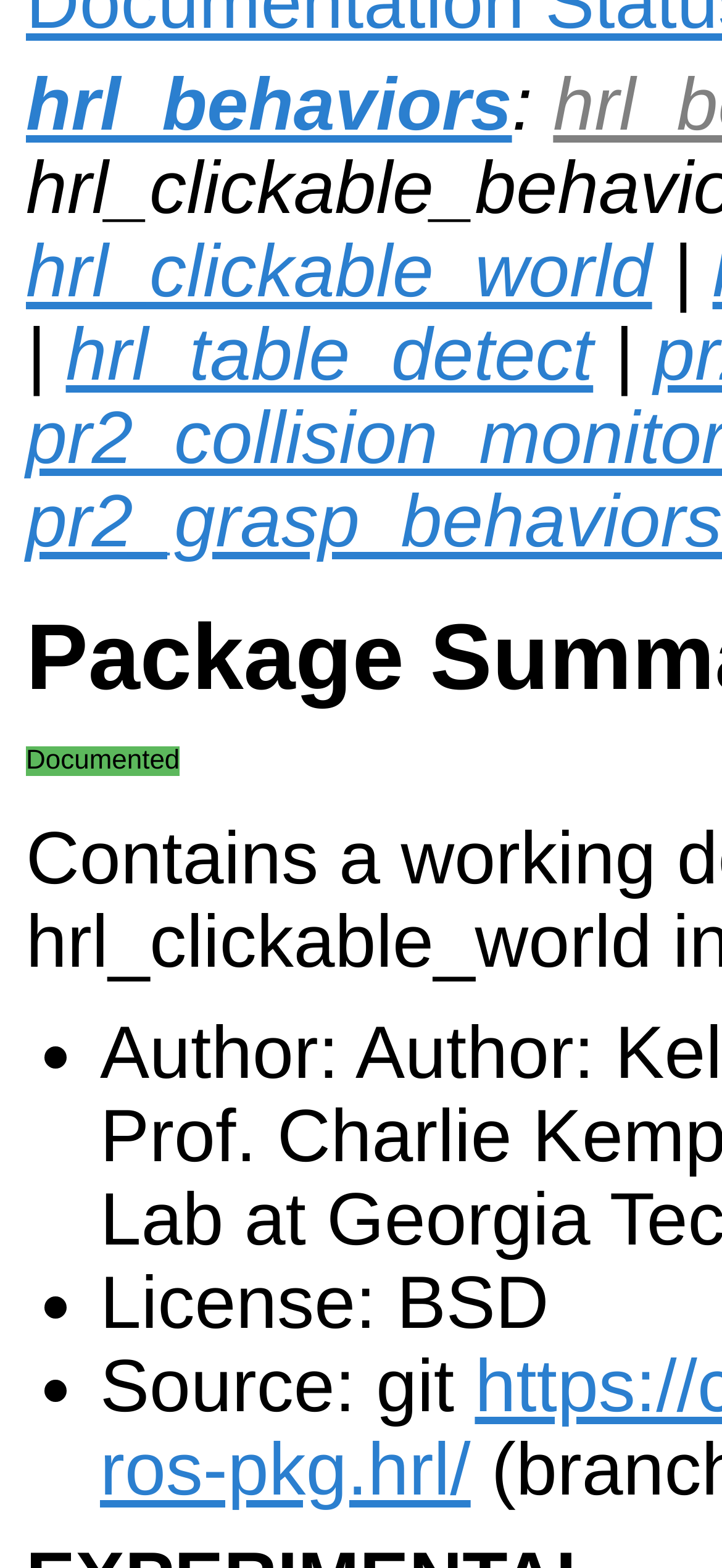Using the element description: "hrl_clickable_world", determine the bounding box coordinates. The coordinates should be in the format [left, top, right, bottom], with values between 0 and 1.

[0.036, 0.148, 0.903, 0.2]